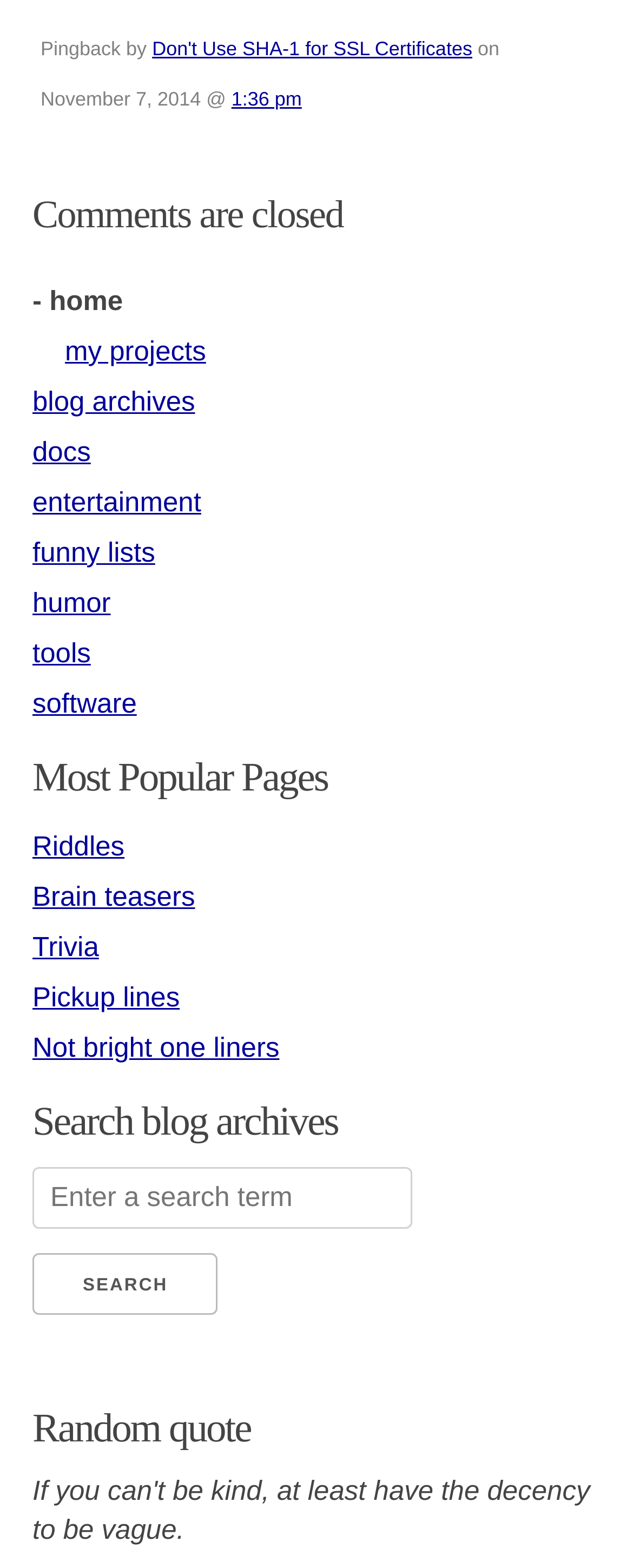Pinpoint the bounding box coordinates of the clickable element to carry out the following instruction: "Search blog archives."

[0.051, 0.744, 0.651, 0.783]